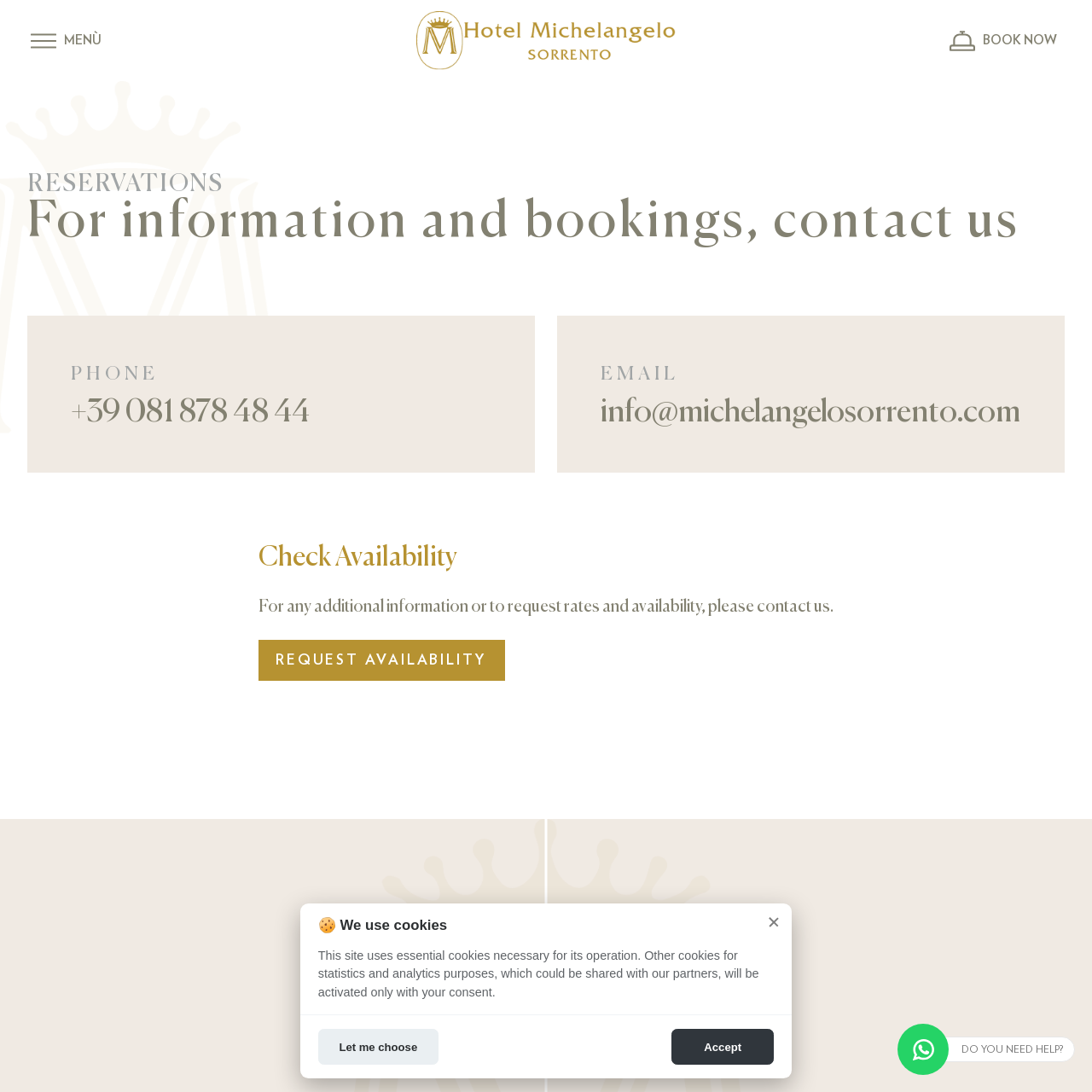Offer a thorough description of the webpage.

The webpage is for Hotel Michelangelo in Sorrento, Italy, and it appears to be the official website for booking a stay. At the top, there is a logo of the hotel, accompanied by a link to the hotel's website. Below the logo, there is a menu with a "MENÙ" label and a "BOOK NOW" button on the right side.

The main content of the webpage is divided into sections. The first section is for reservations, with a heading that says "RESERVATIONS For information and bookings, contact us". Below this heading, there are contact details, including a phone number and an email address.

The next section is for checking availability, with a heading that says "Check Availability". There is a link to request availability, and below it, there is a section with the hotel's address, including the street name, postal code, city, and country.

At the bottom of the webpage, there is a small image and a text that says "DO YOU NEED HELP?". There is also a modal dialog box that pops up, informing users that the website uses cookies, with options to close the modal, let the user choose, or accept the cookies.

Throughout the webpage, there are several images, but they do not appear to be the main focus of the content. The overall layout is organized, with clear headings and concise text, making it easy to navigate and find the necessary information.